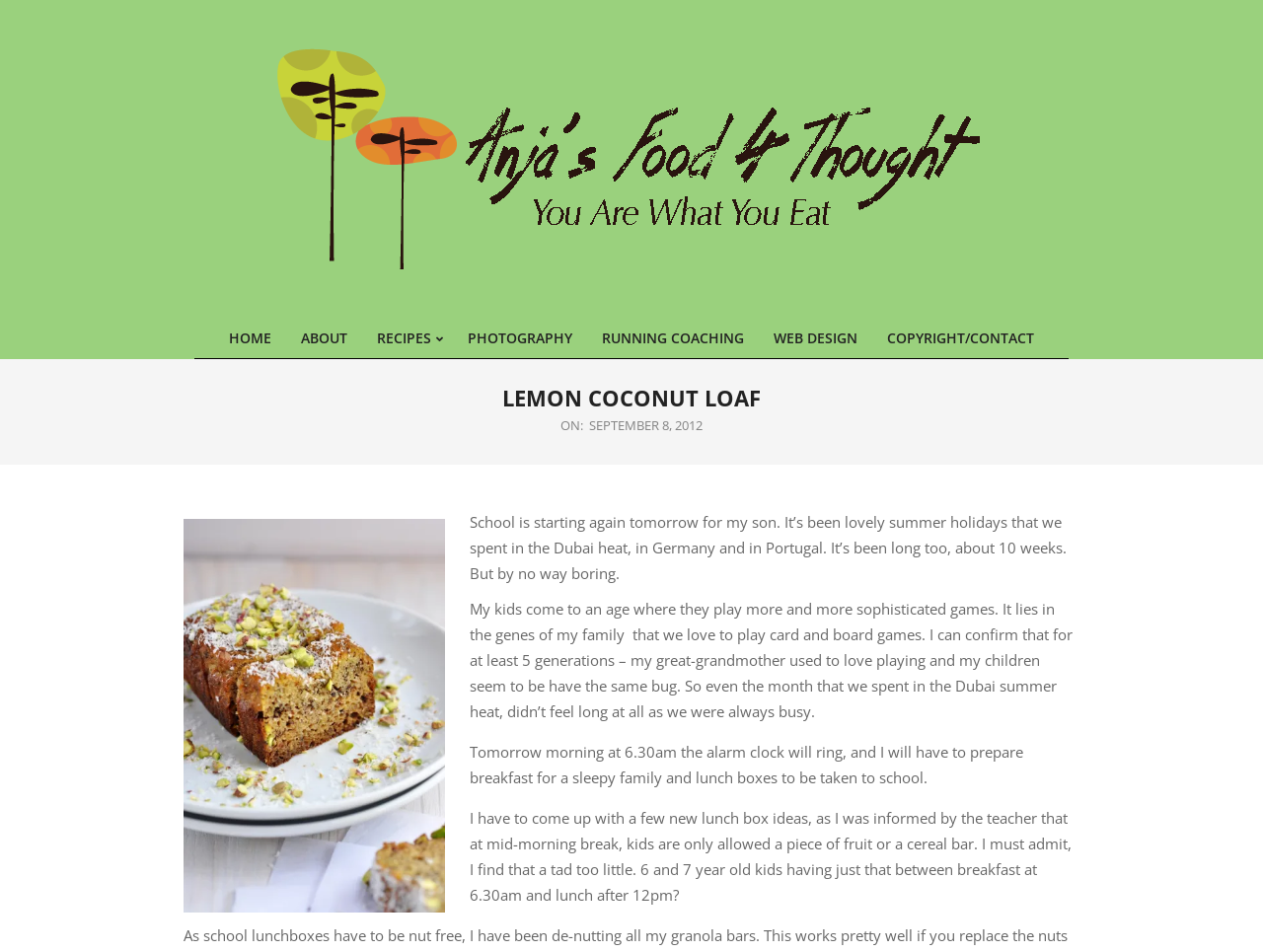What is the author's son doing tomorrow?
Observe the image and answer the question with a one-word or short phrase response.

Going to school